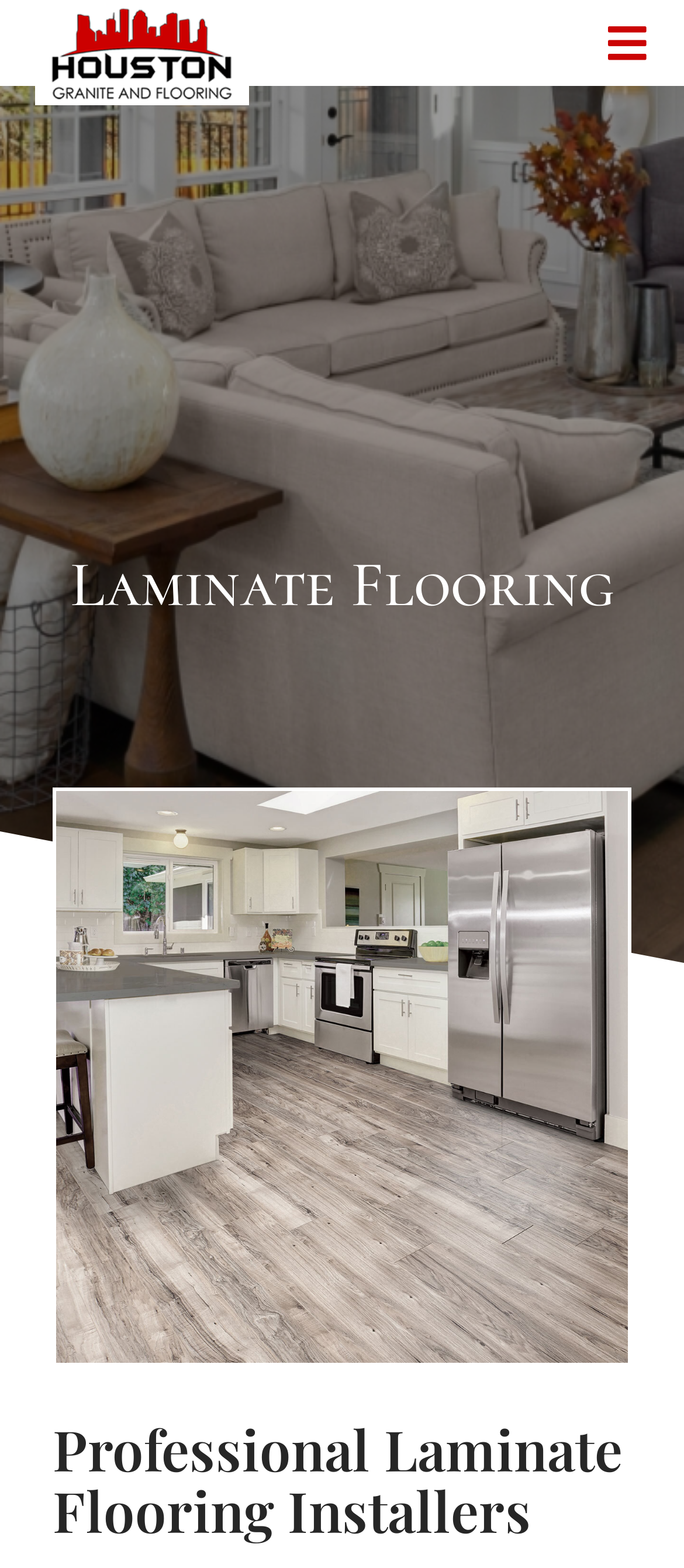Can you identify the bounding box coordinates of the clickable region needed to carry out this instruction: 'View the Laminate Flooring section'? The coordinates should be four float numbers within the range of 0 to 1, stated as [left, top, right, bottom].

[0.077, 0.351, 0.923, 0.396]